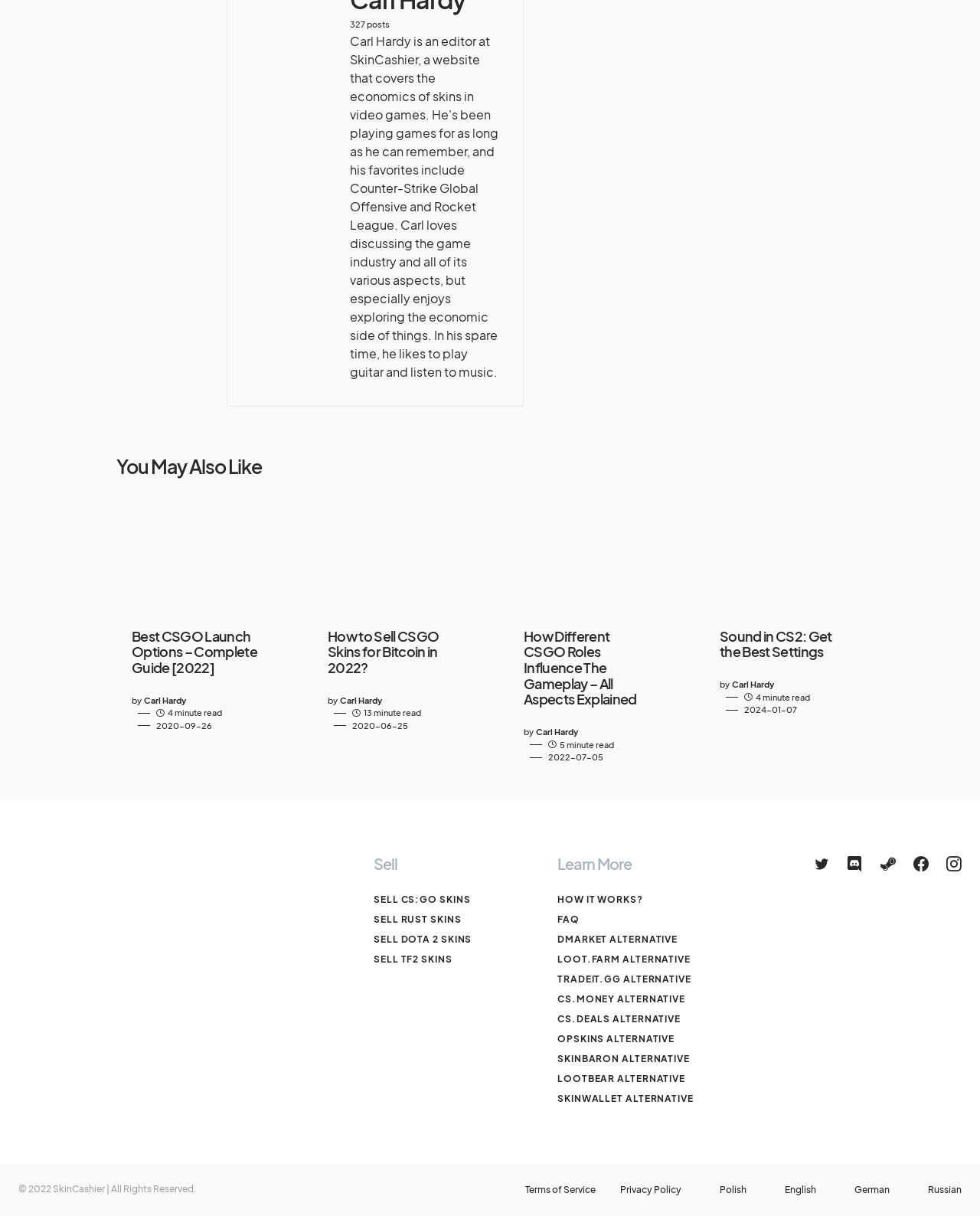Identify the coordinates of the bounding box for the element that must be clicked to accomplish the instruction: "Go to the Home page".

None